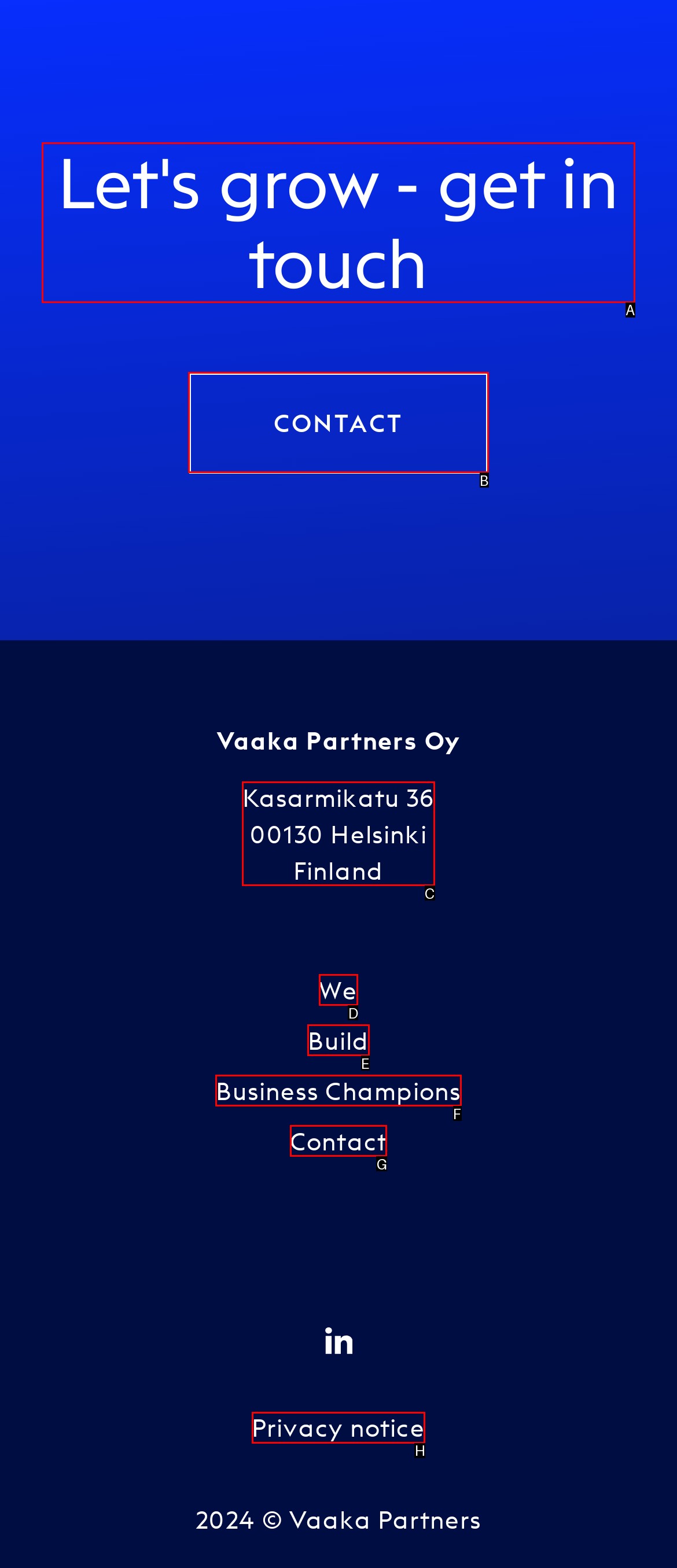Given the task: Get in touch, point out the letter of the appropriate UI element from the marked options in the screenshot.

A